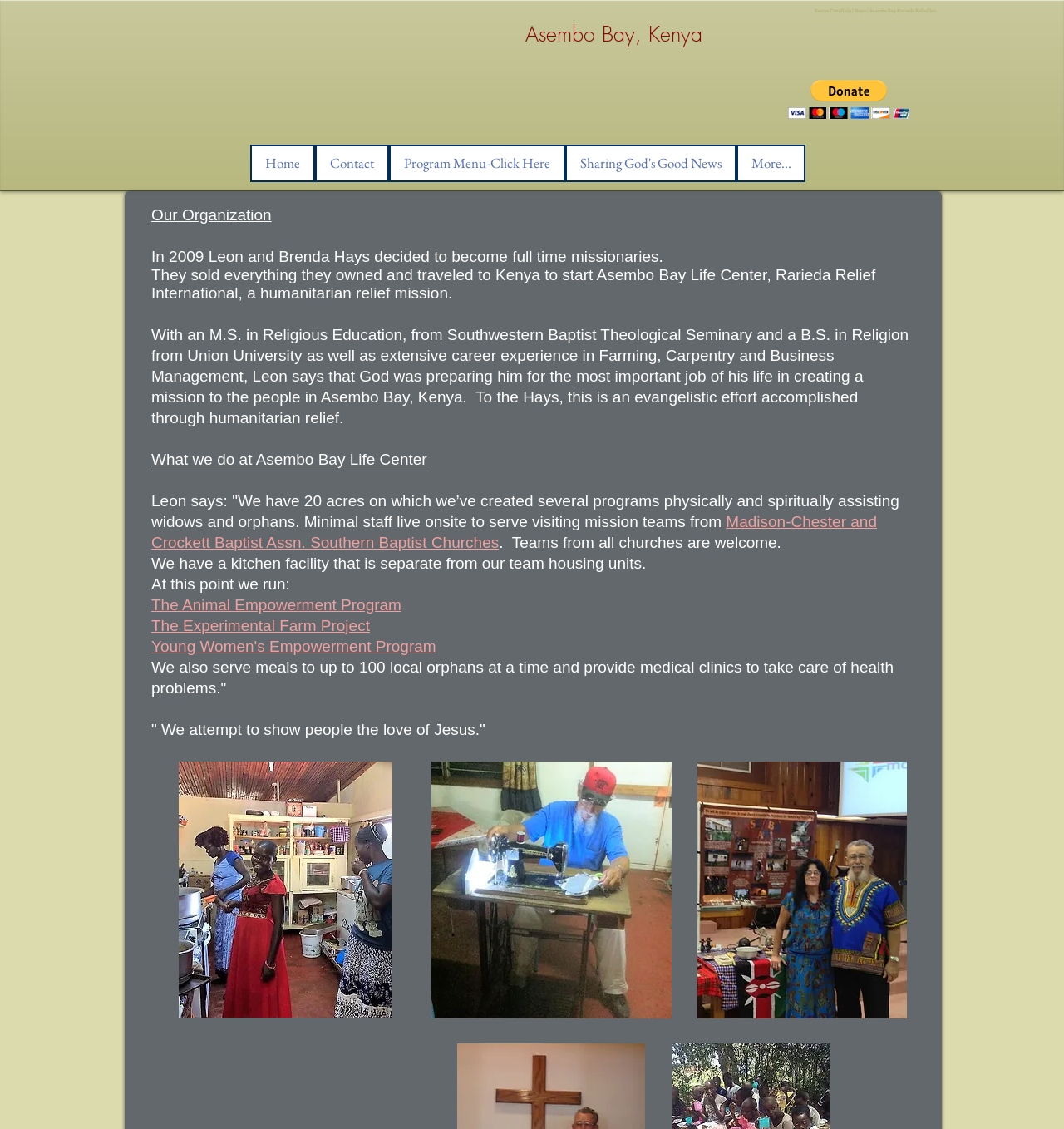Pinpoint the bounding box coordinates of the clickable area necessary to execute the following instruction: "Visit the 'COMMUNITY' section". The coordinates should be given as four float numbers between 0 and 1, namely [left, top, right, bottom].

None